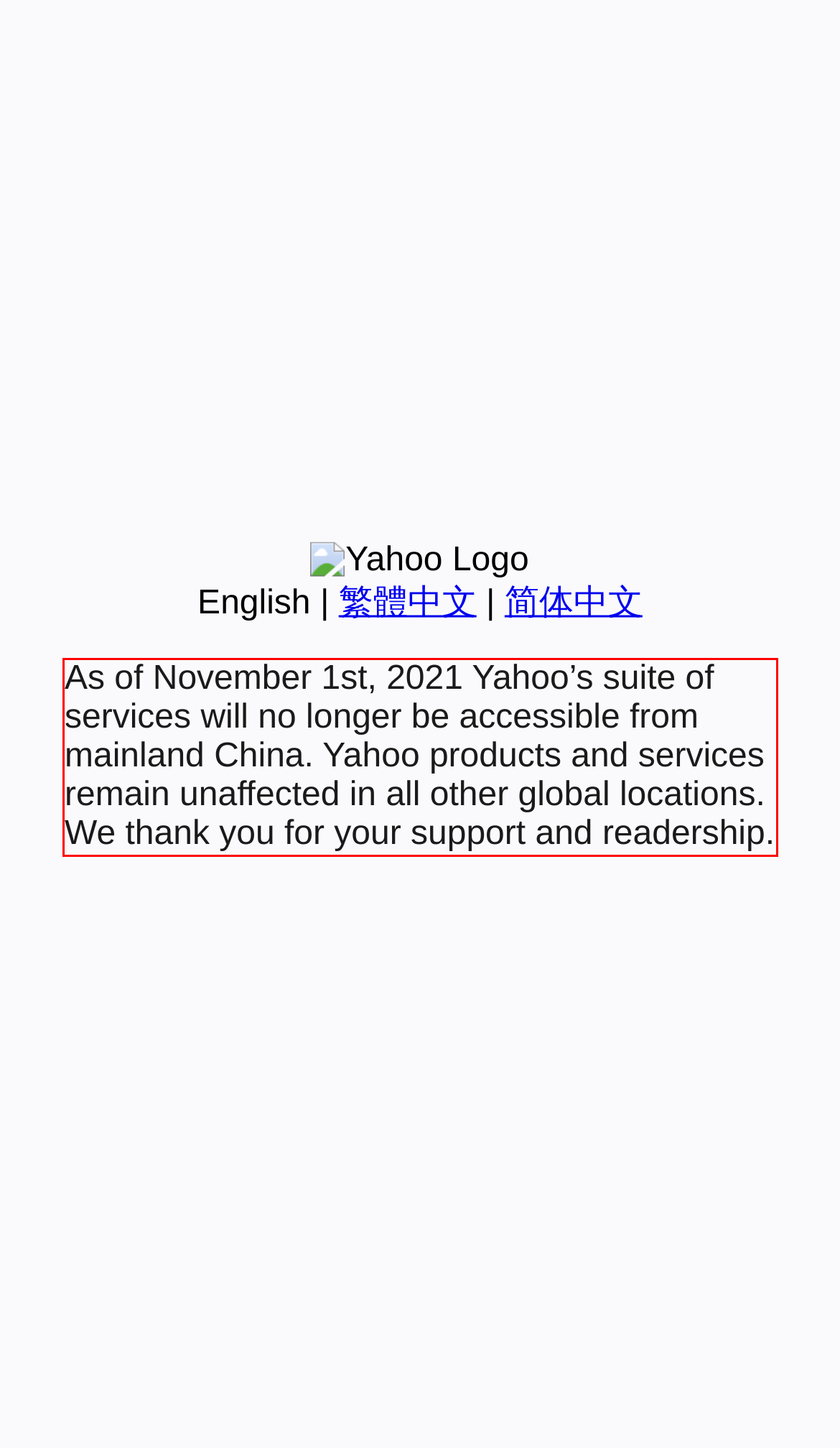Locate the red bounding box in the provided webpage screenshot and use OCR to determine the text content inside it.

As of November 1st, 2021 Yahoo’s suite of services will no longer be accessible from mainland China. Yahoo products and services remain unaffected in all other global locations. We thank you for your support and readership.